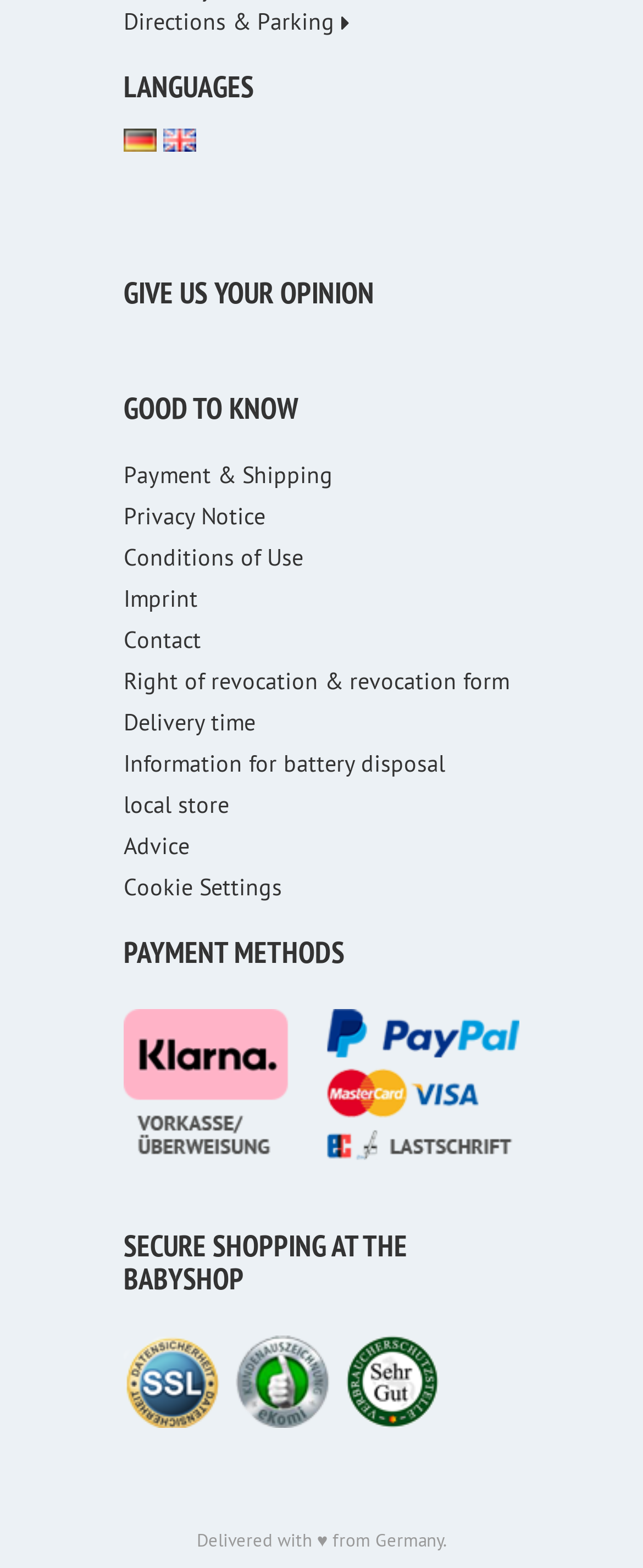Can you specify the bounding box coordinates of the area that needs to be clicked to fulfill the following instruction: "Learn about Secure Shopping"?

[0.192, 0.783, 0.633, 0.828]